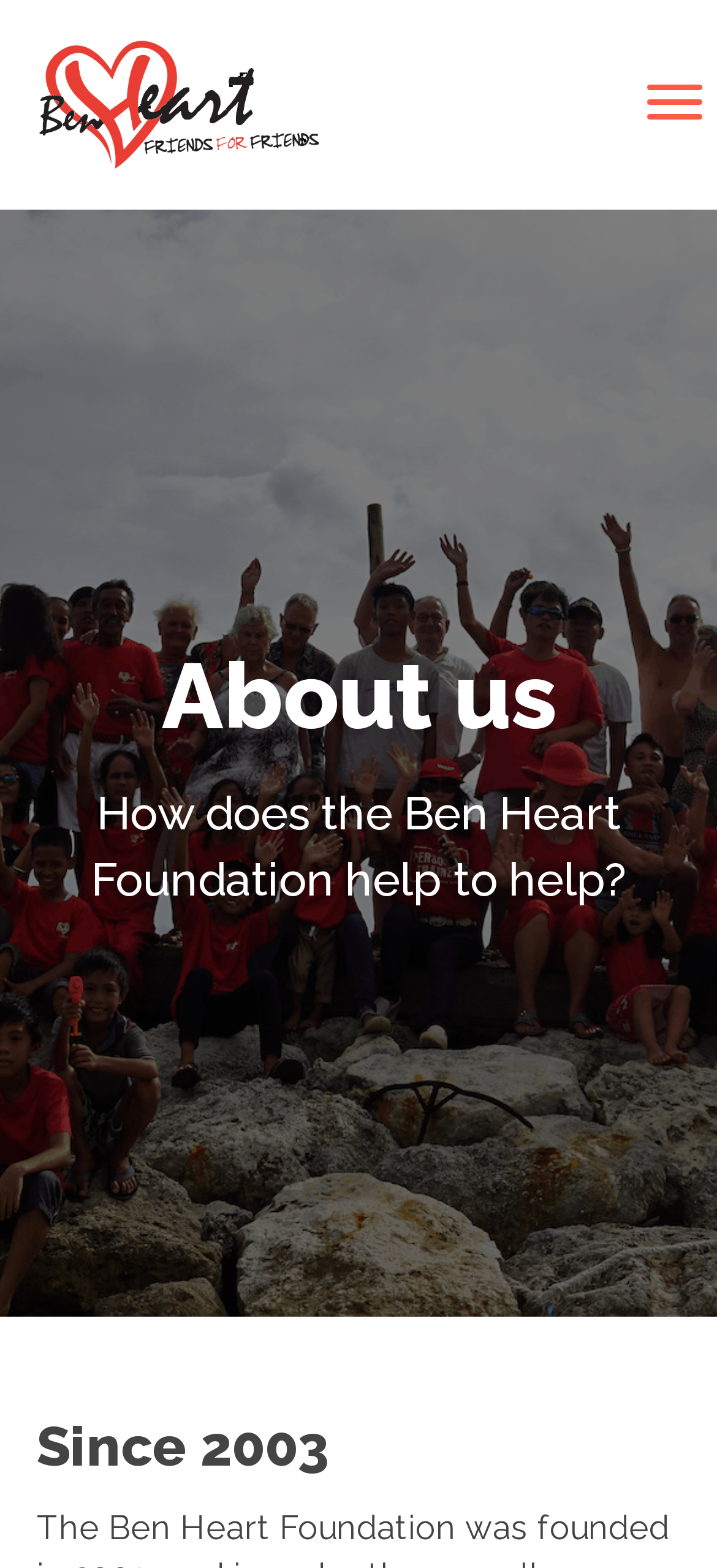Identify the coordinates of the bounding box for the element described below: "aria-label="Menu"". Return the coordinates as four float numbers between 0 and 1: [left, top, right, bottom].

[0.903, 0.055, 0.979, 0.077]